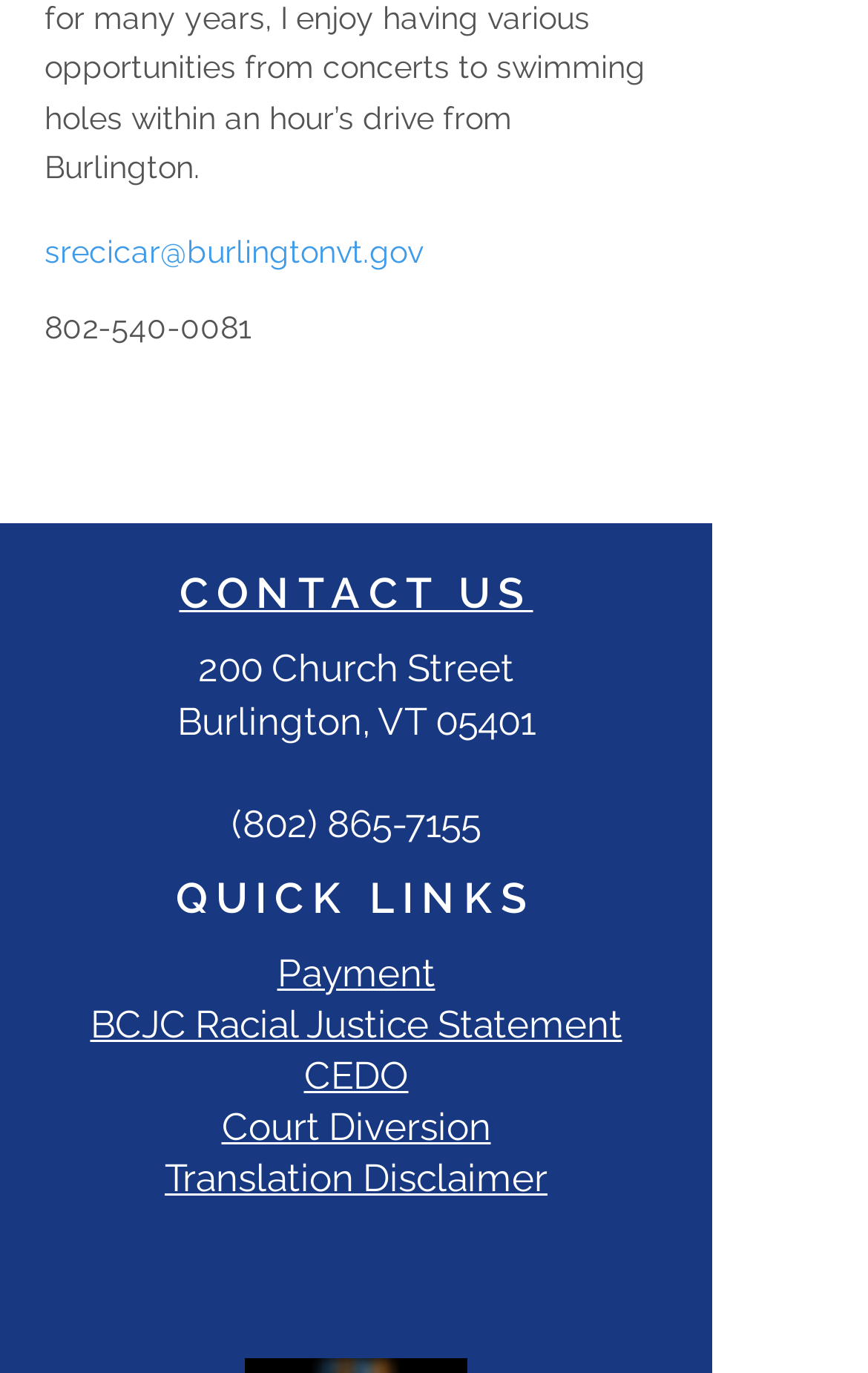Please identify the bounding box coordinates of the element on the webpage that should be clicked to follow this instruction: "Check the BCJC Racial Justice Statement". The bounding box coordinates should be given as four float numbers between 0 and 1, formatted as [left, top, right, bottom].

[0.104, 0.731, 0.717, 0.762]